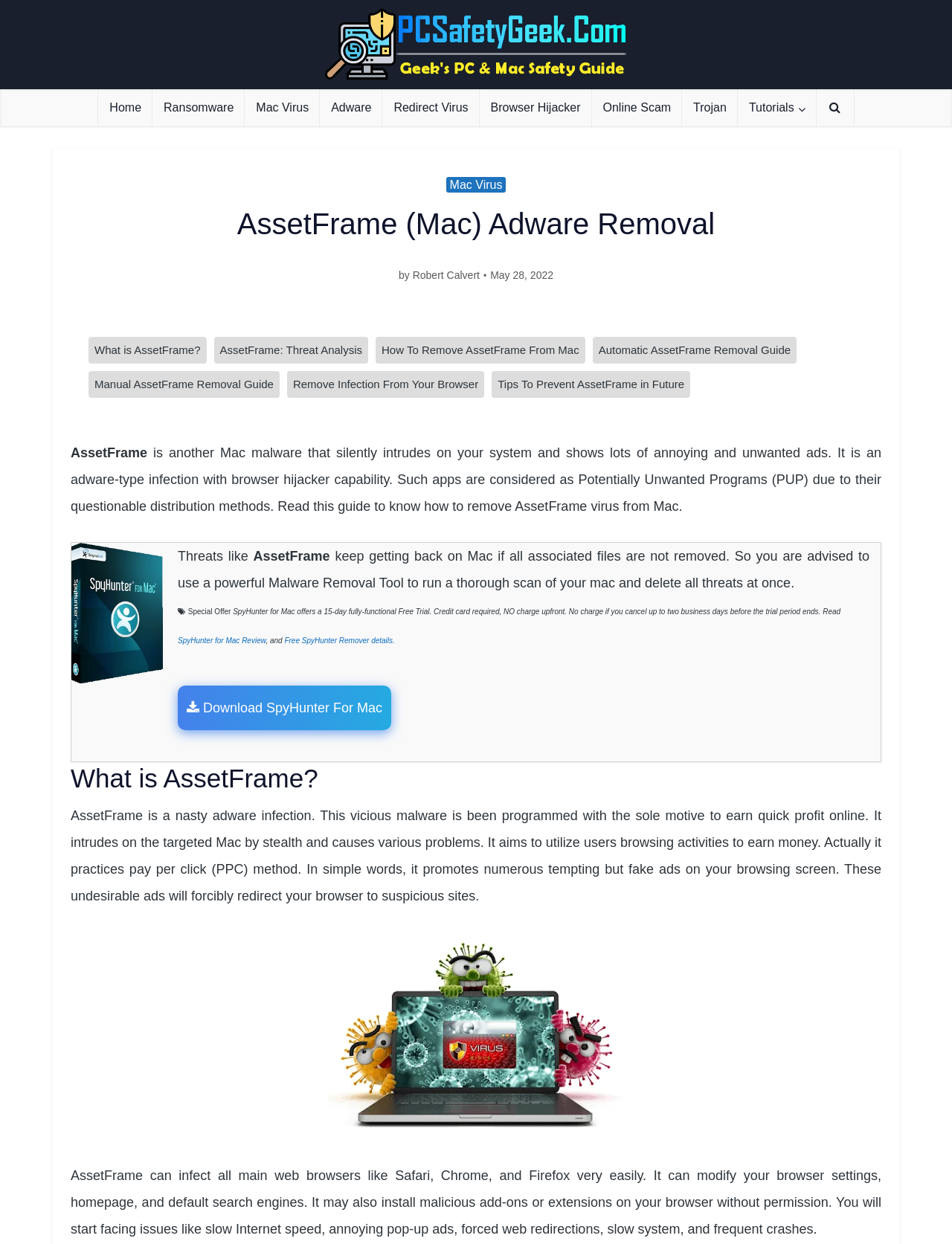What is the purpose of AssetFrame?
Use the information from the screenshot to give a comprehensive response to the question.

I determined the answer by reading the text on the webpage, which states that AssetFrame 'is been programmed with the sole motive to earn quick profit online'.